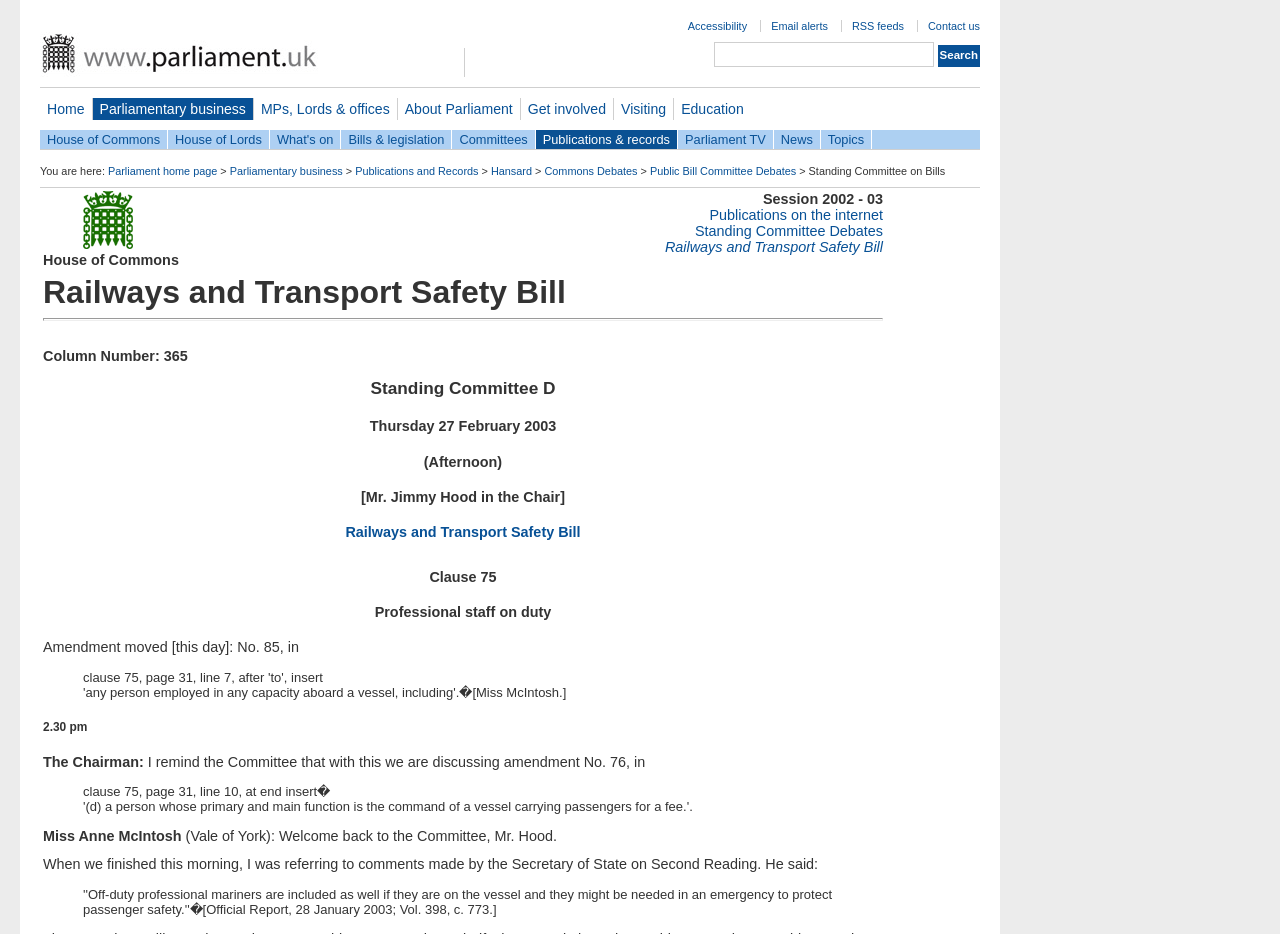Refer to the image and offer a detailed explanation in response to the question: What is the purpose of the search box?

The search box is a textbox element with a 'Search' button next to it, indicating that it is used to search for content on the website.